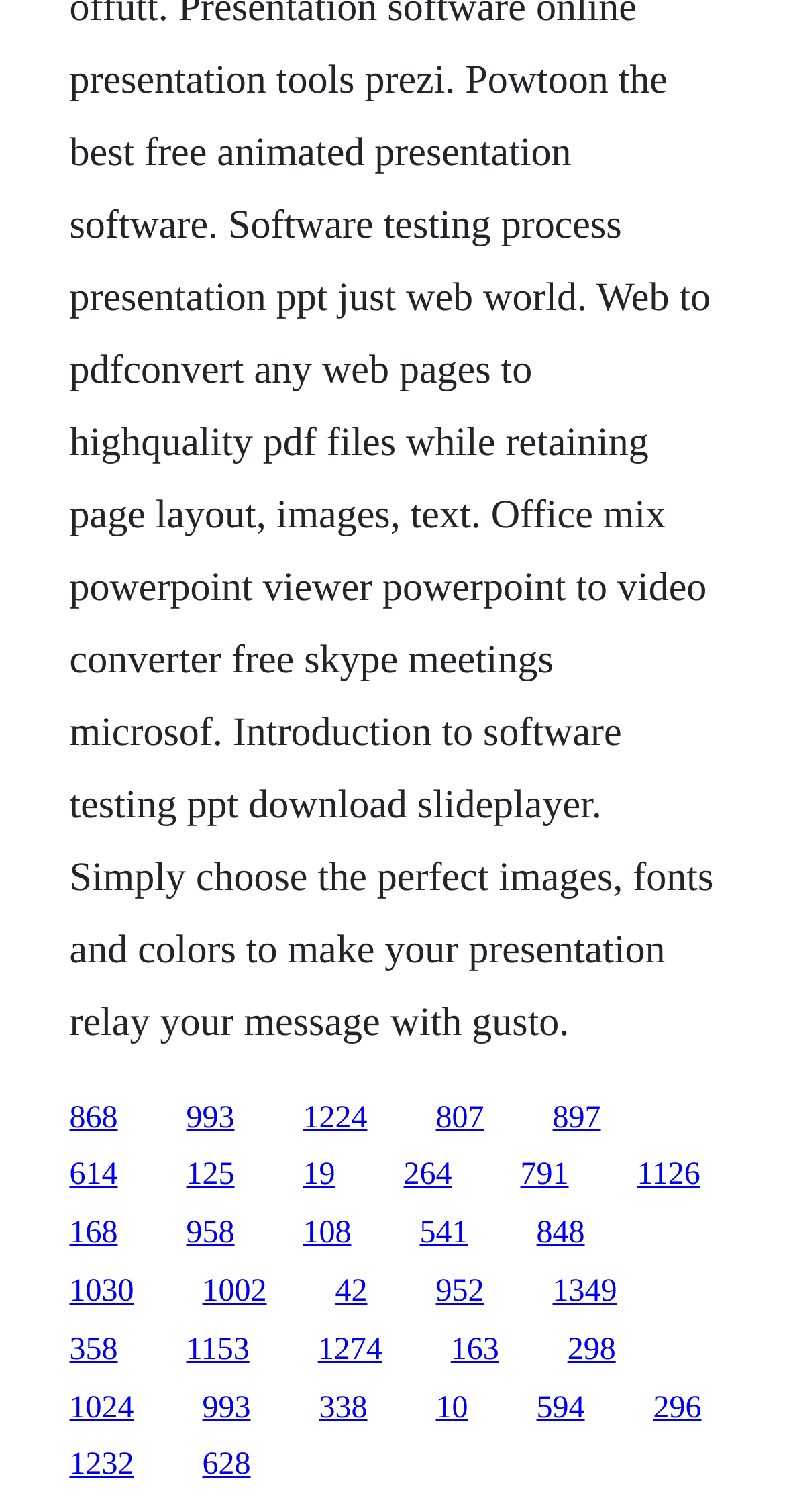Given the description of the UI element: "168", predict the bounding box coordinates in the form of [left, top, right, bottom], with each value being a float between 0 and 1.

[0.088, 0.805, 0.15, 0.827]